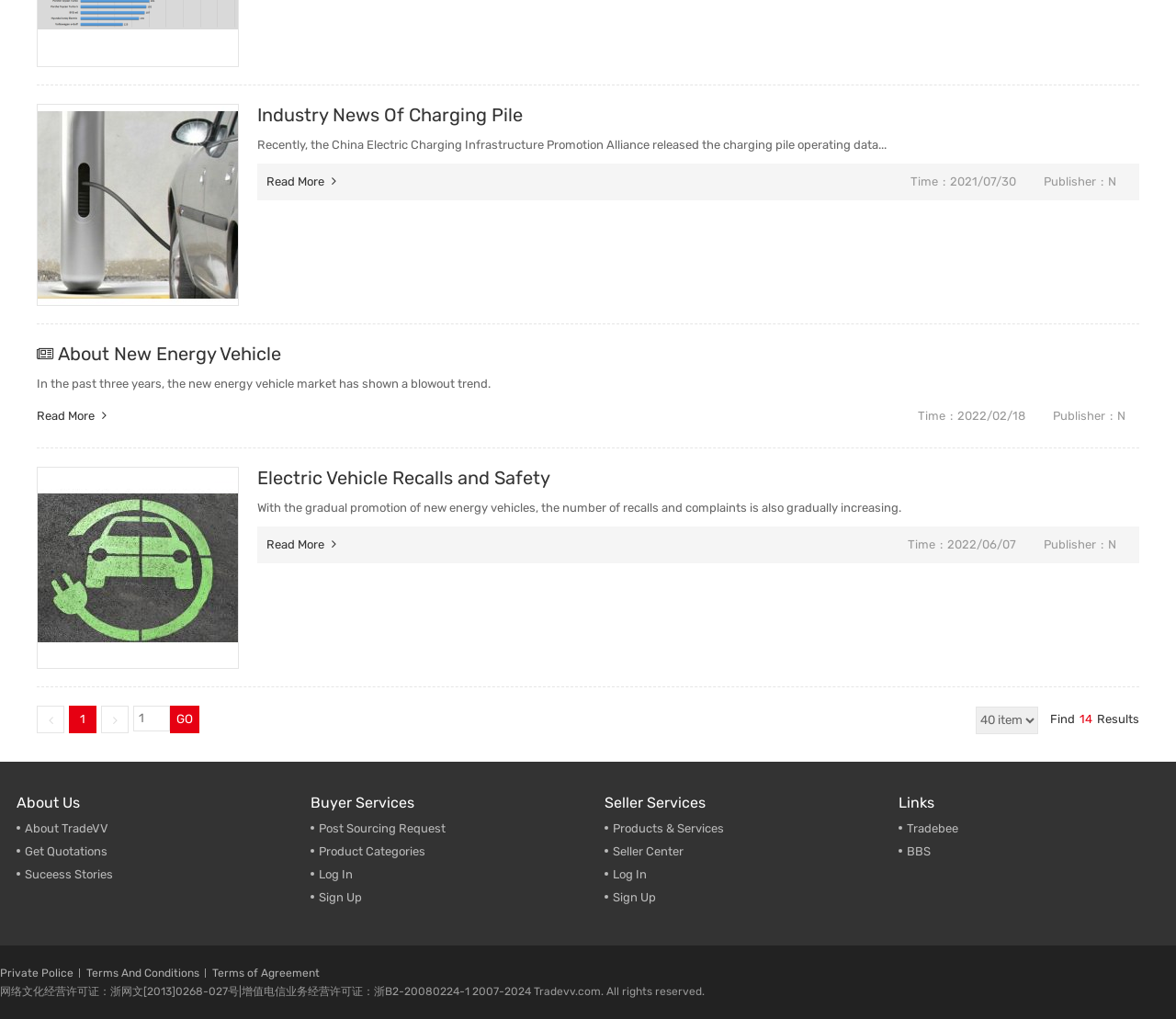Please identify the bounding box coordinates of the clickable element to fulfill the following instruction: "Click on 'Industry News Of Charging Pile'". The coordinates should be four float numbers between 0 and 1, i.e., [left, top, right, bottom].

[0.031, 0.102, 0.203, 0.3]